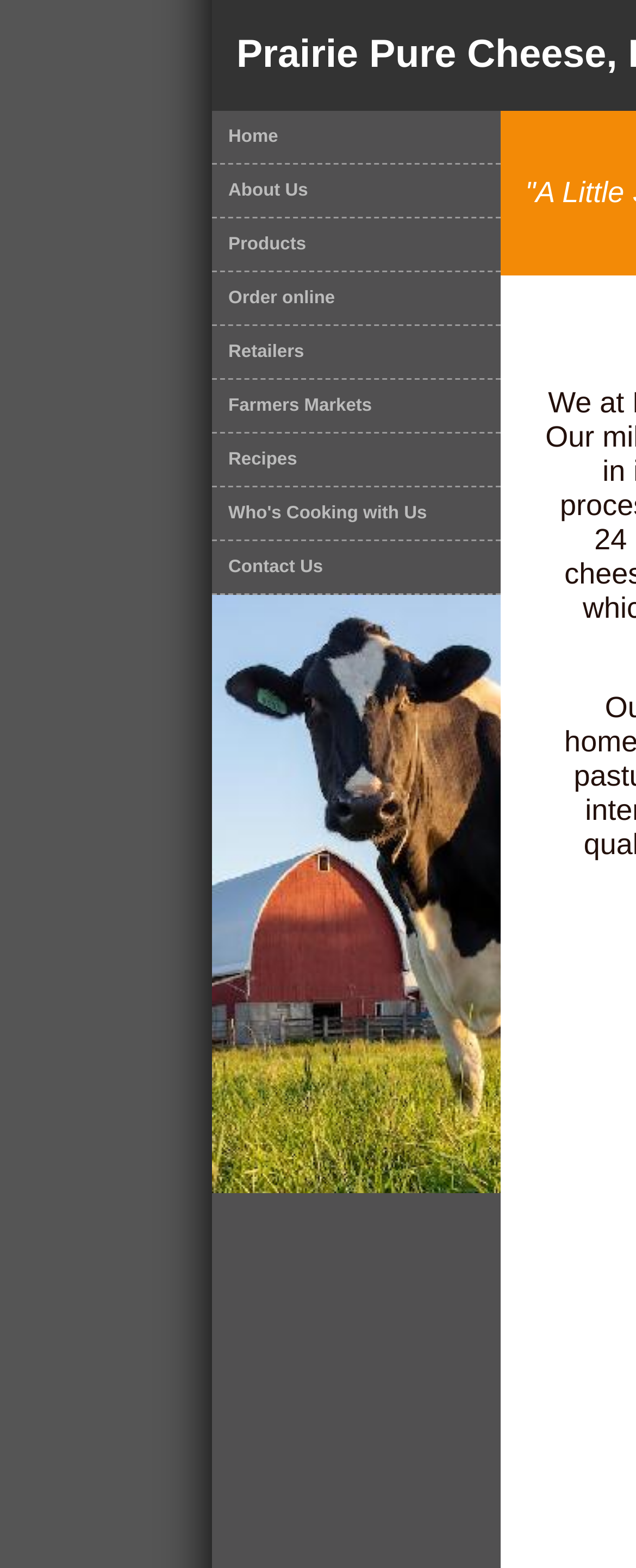Write a detailed summary of the webpage.

The webpage is about Prairie Pure Cheese, LLC. At the top, there is a navigation menu with 9 links: Home, About Us, Products, Order online, Retailers, Farmers Markets, Recipes, Who's Cooking with Us, and Contact Us. Each link has a corresponding heading with the same text, positioned slightly to the right of the link. The links and headings are aligned horizontally and spaced evenly, taking up about the top quarter of the page.